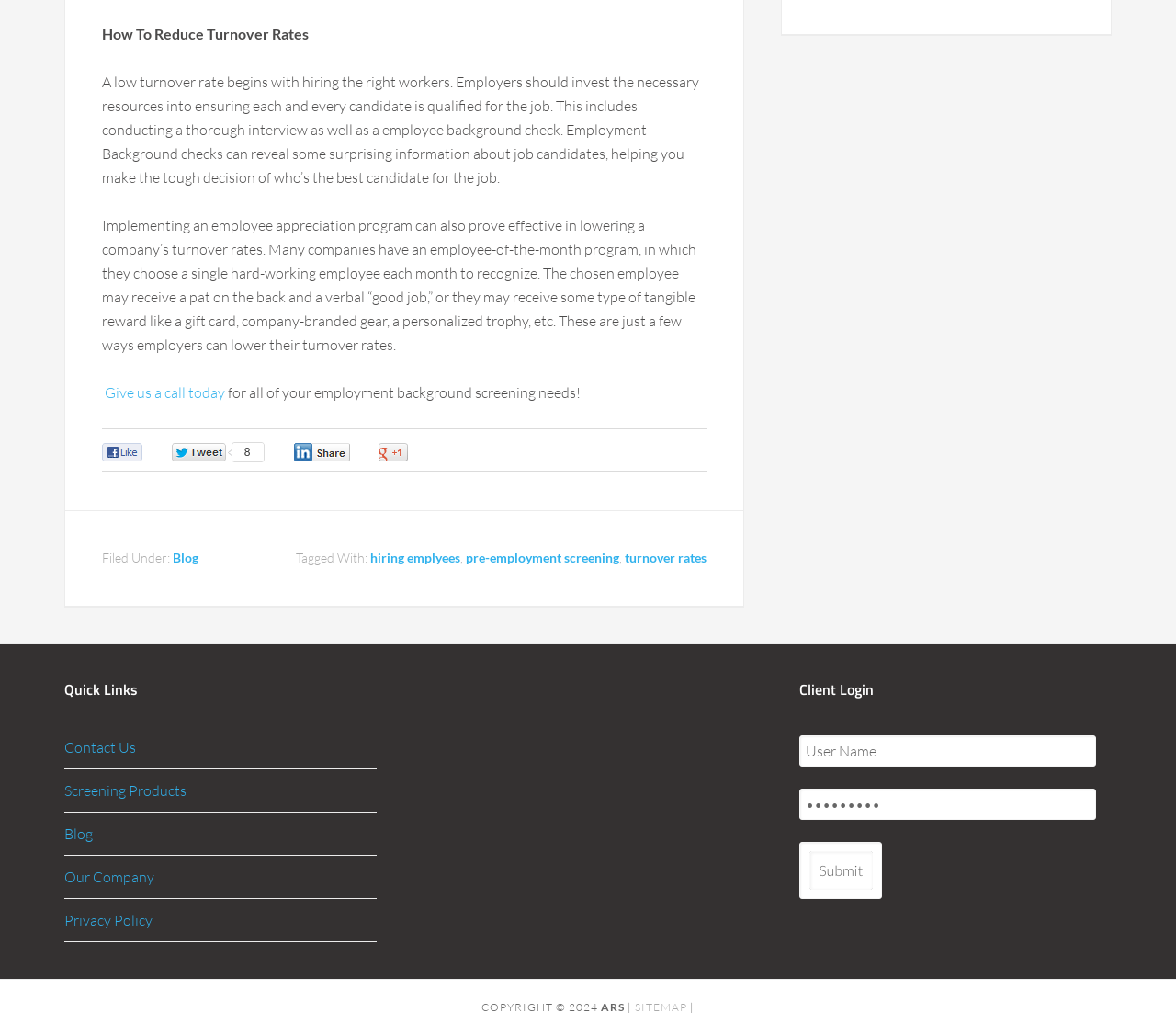Determine the bounding box coordinates for the region that must be clicked to execute the following instruction: "Click 'Contact Us'".

[0.055, 0.713, 0.116, 0.731]